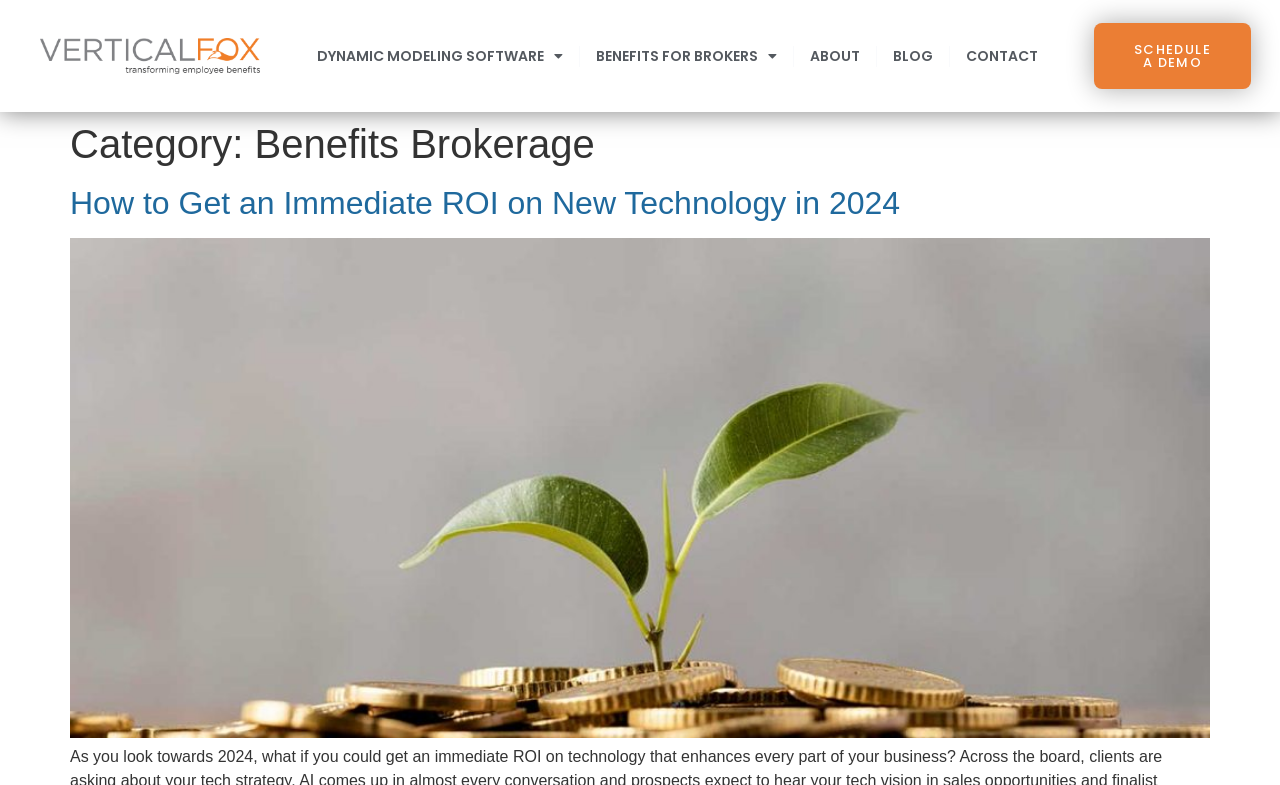What is the title of the first article?
Please give a detailed and elaborate answer to the question based on the image.

I looked at the heading elements in the webpage and found the first article title, which is 'How to Get an Immediate ROI on New Technology in 2024'.